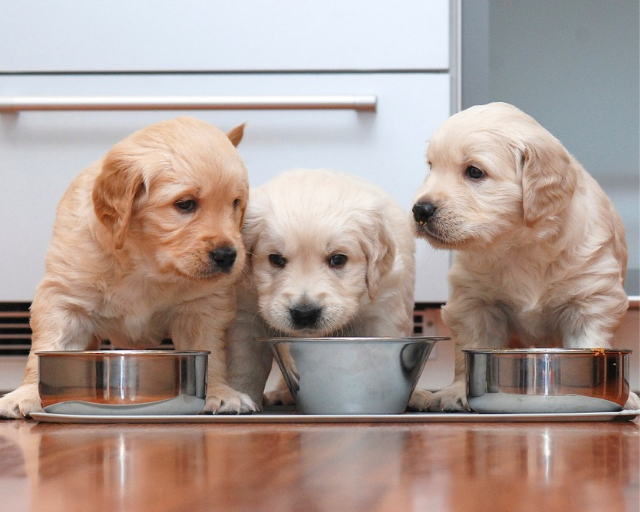Describe all the elements and aspects of the image comprehensively.

Three adorable puppies are gathered around their food bowls in a cheerful kitchen setting. The golden fur of the puppies shines brightly, indicating their healthy and playful nature. Each puppy exhibits a different expression—curiosity in the one on the left, a focused gaze from the middle pup, and an eager demeanor from the one on the right. Their shiny stainless steel bowls gleam under the kitchen lights, filled with tasty morsels. The wooden floor enhances the warm atmosphere as these little furballs enjoy their meal, embodying the joy and tenderness that puppies bring into our lives. This scene captures the essence of companionship and the delightful moments spent with pets, reminding us of the love and joy they can bring as part of a family.